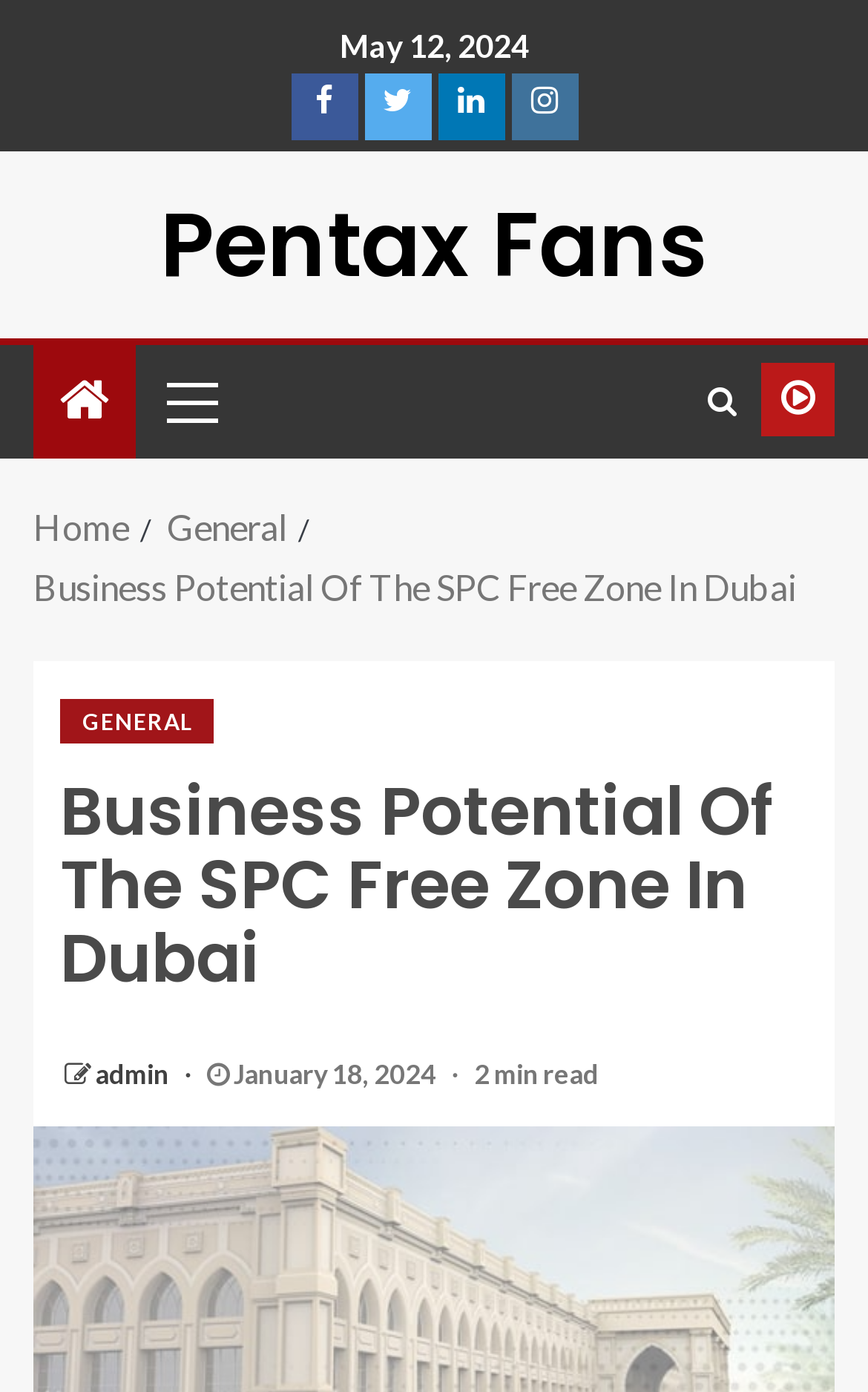Please identify the bounding box coordinates of the element that needs to be clicked to execute the following command: "Click on the Pentax Fans link". Provide the bounding box using four float numbers between 0 and 1, formatted as [left, top, right, bottom].

[0.185, 0.131, 0.815, 0.22]